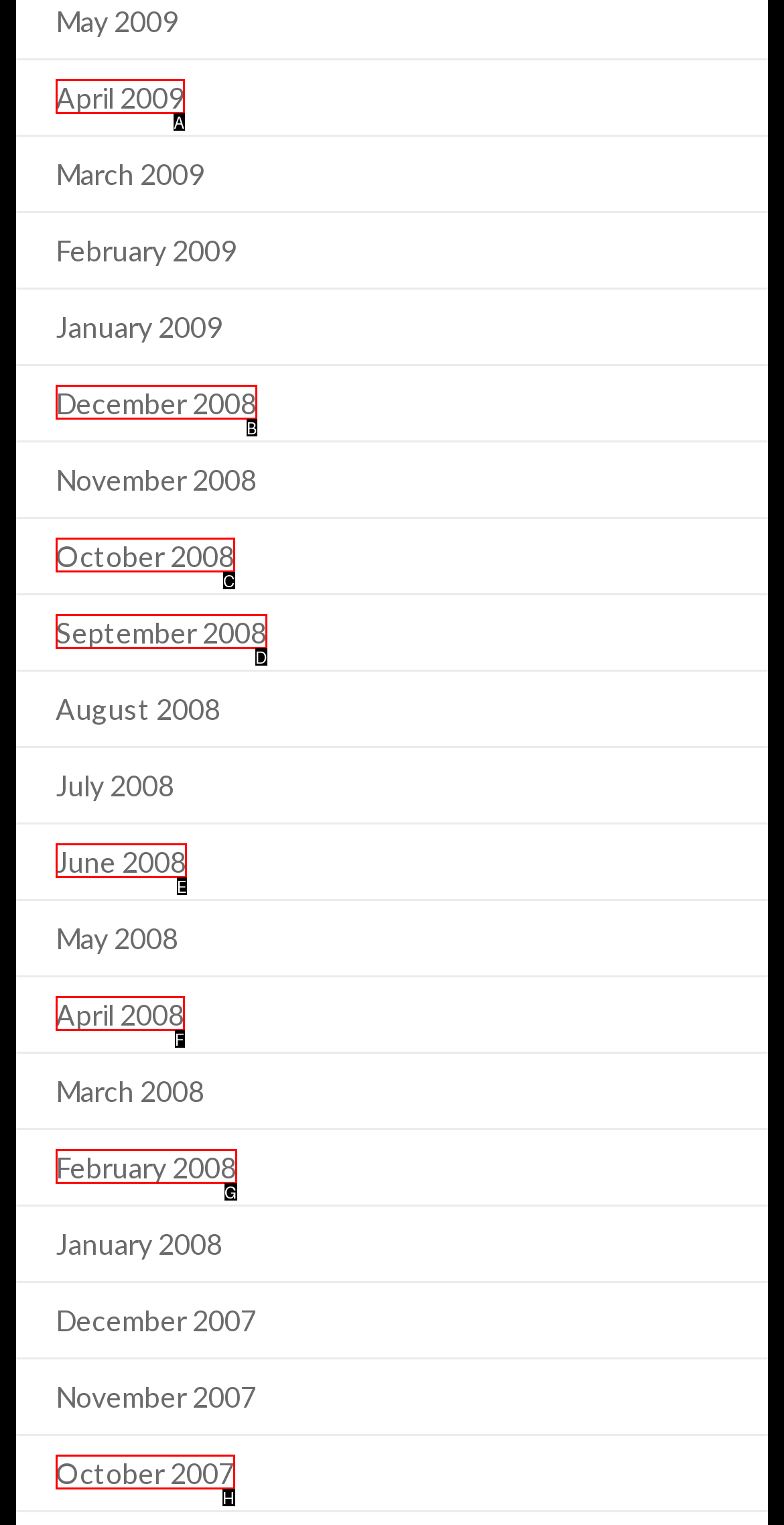Choose the option that best matches the element: April 2008
Respond with the letter of the correct option.

F